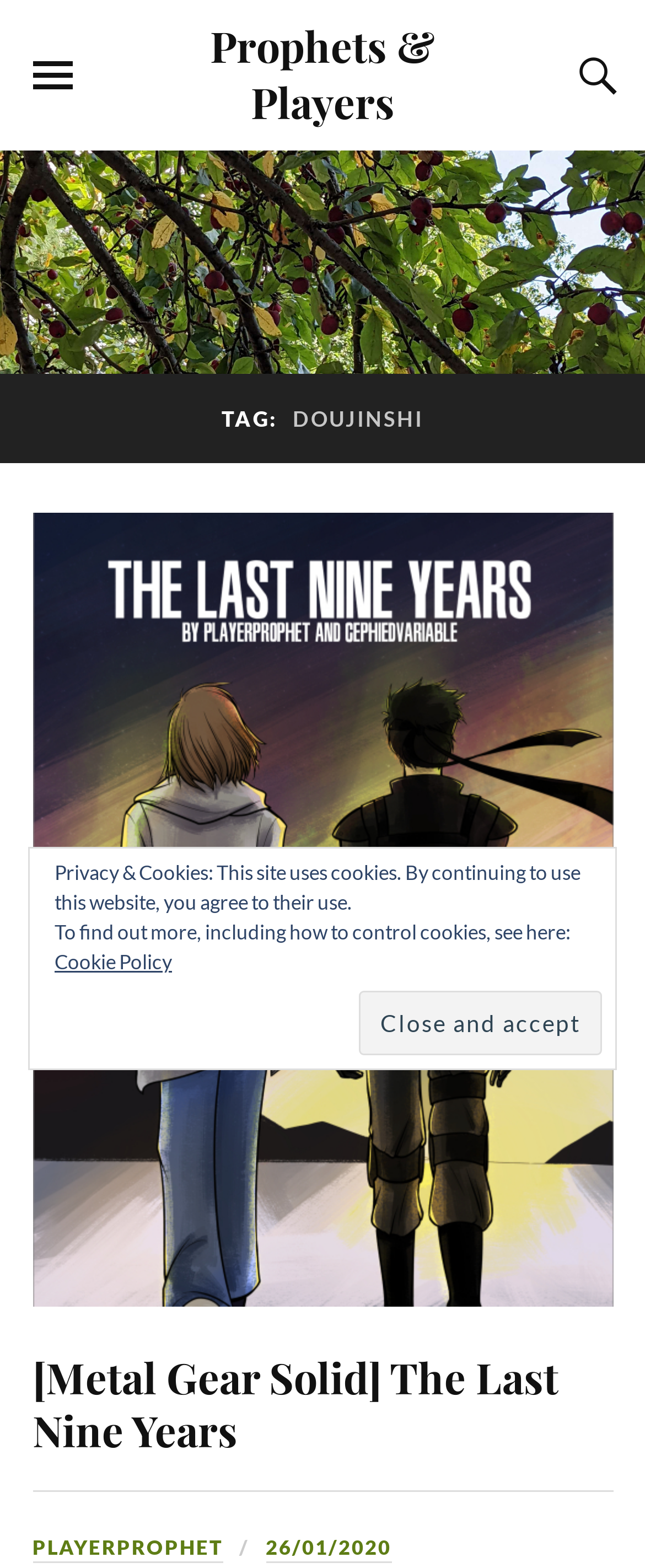Please find the bounding box coordinates of the element that must be clicked to perform the given instruction: "toggle the search field". The coordinates should be four float numbers from 0 to 1, i.e., [left, top, right, bottom].

[0.888, 0.02, 0.95, 0.076]